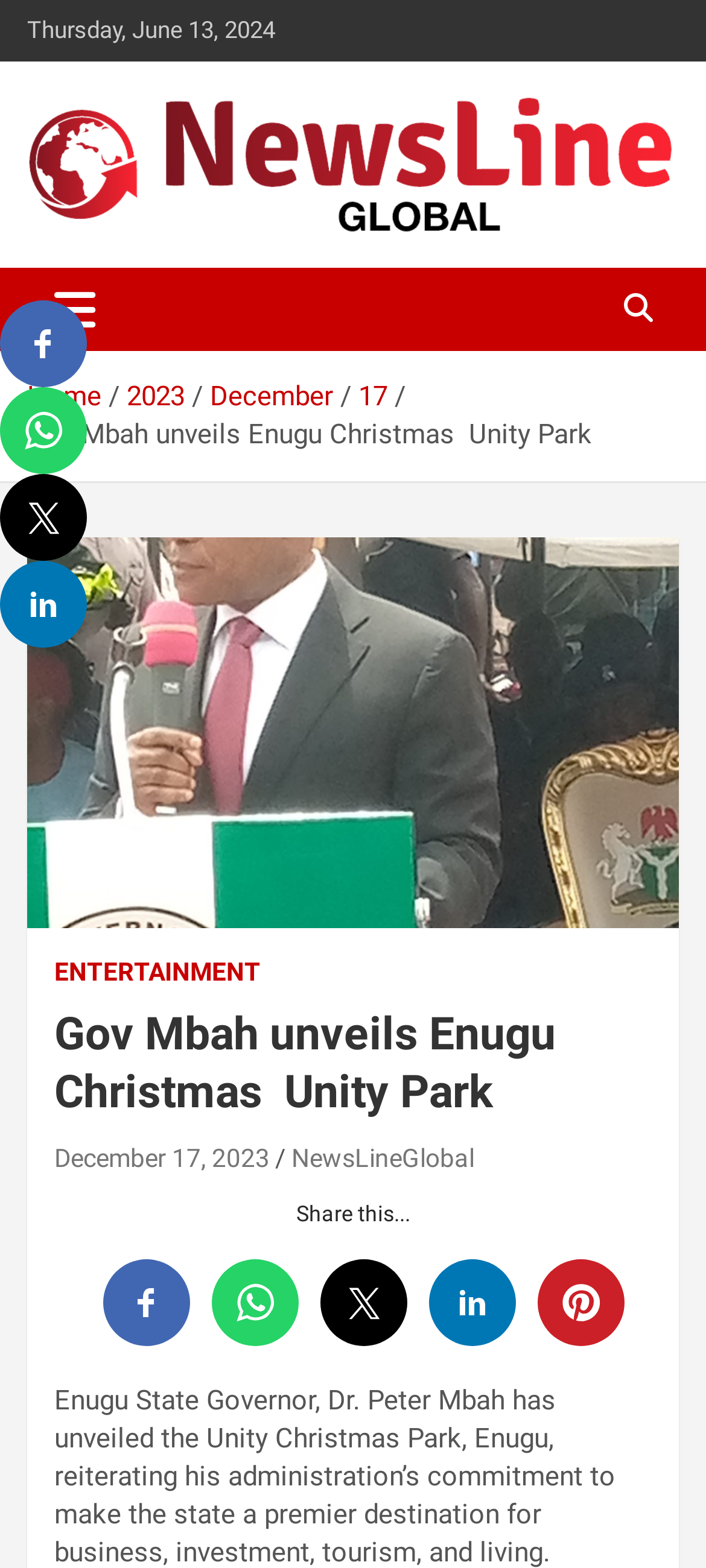Find the bounding box of the element with the following description: "aria-label="Toggle navigation"". The coordinates must be four float numbers between 0 and 1, formatted as [left, top, right, bottom].

[0.038, 0.171, 0.174, 0.224]